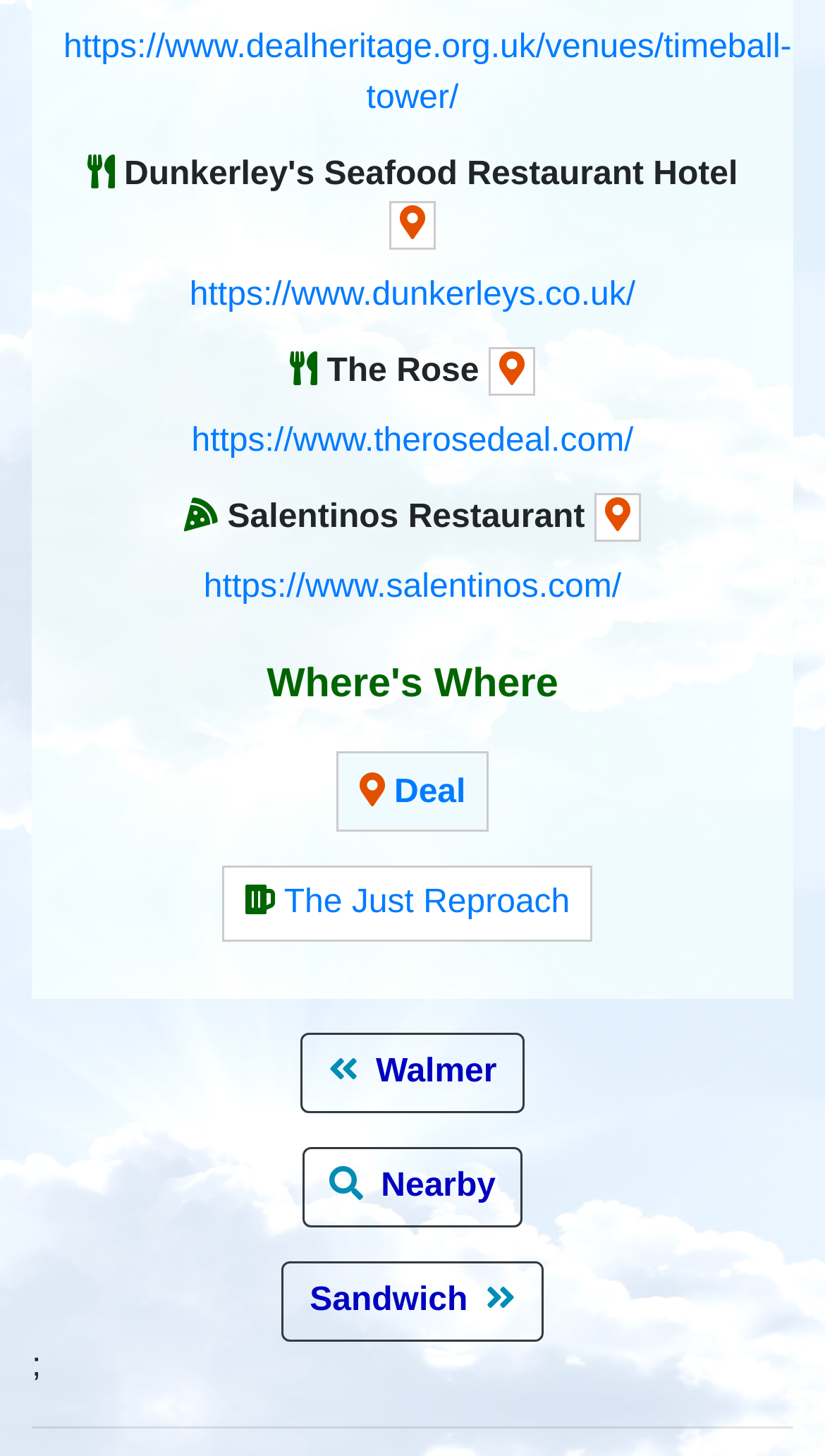From the webpage screenshot, identify the region described by https://www.therosedeal.com/. Provide the bounding box coordinates as (top-left x, top-left y, bottom-right x, bottom-right y), with each value being a floating point number between 0 and 1.

[0.232, 0.291, 0.768, 0.316]